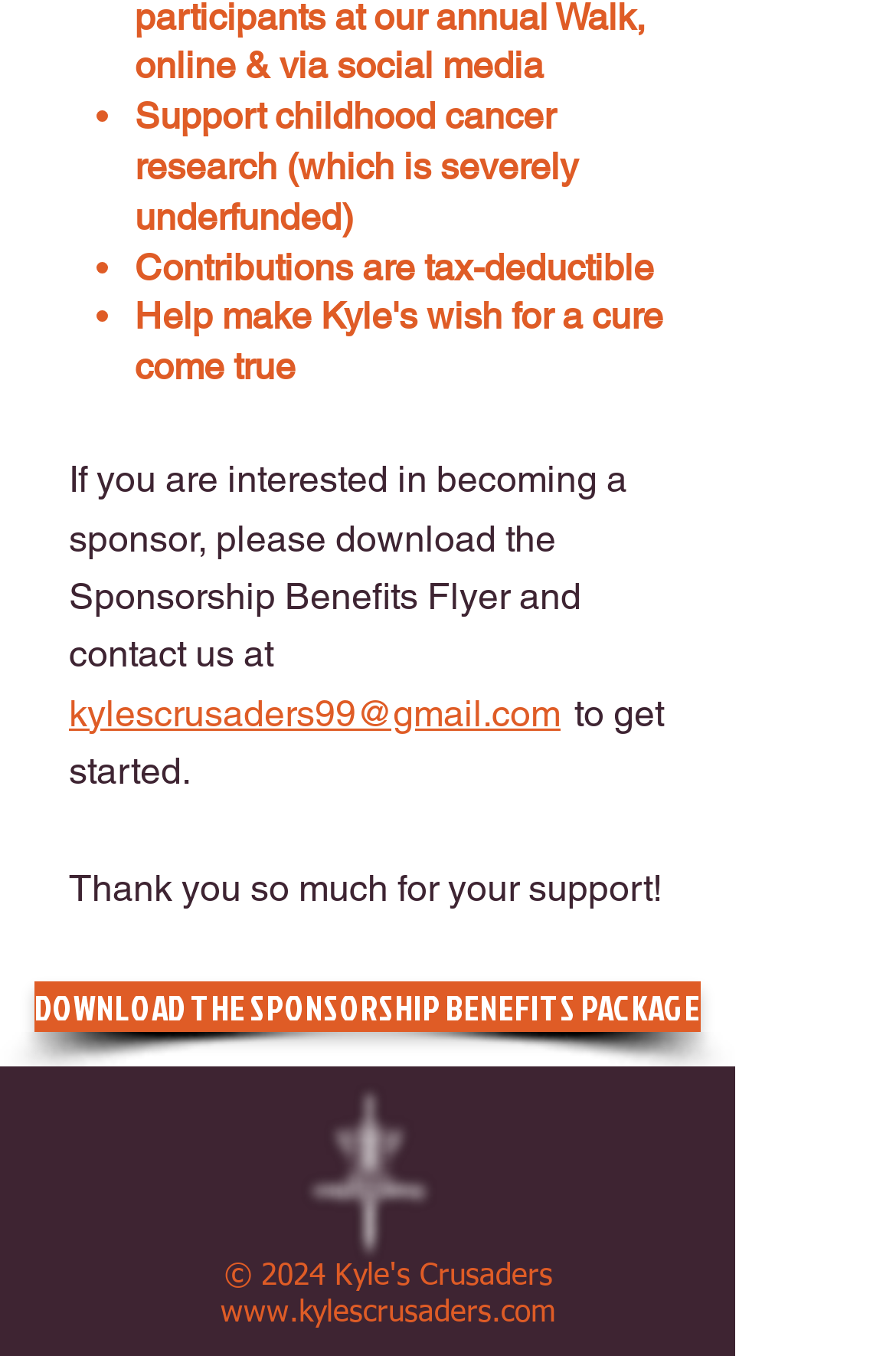Find the bounding box of the UI element described as follows: "aria-label="Twitter Clean"".

[0.695, 0.828, 0.764, 0.874]